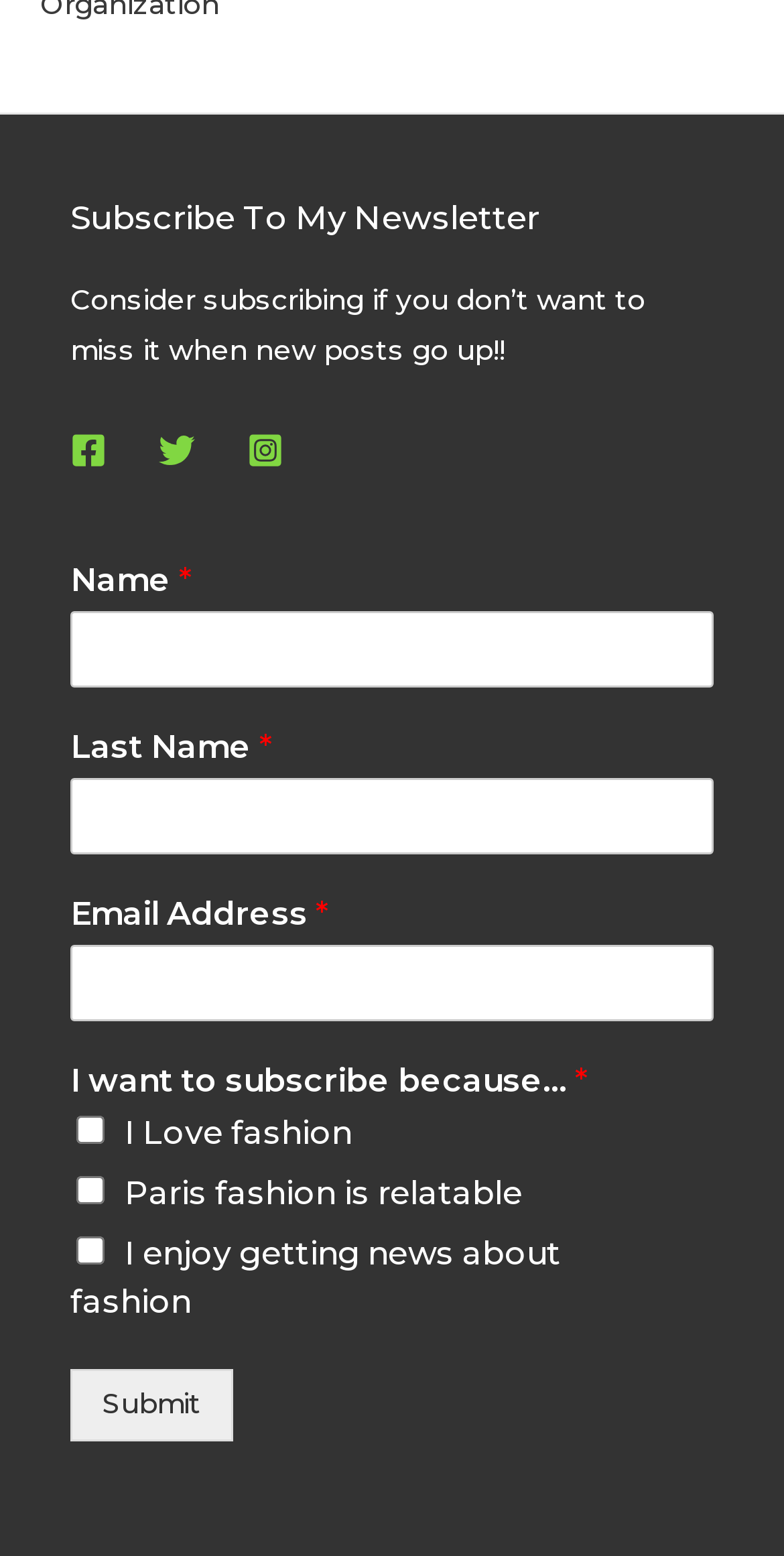Please identify the bounding box coordinates of the element's region that I should click in order to complete the following instruction: "Enter your name". The bounding box coordinates consist of four float numbers between 0 and 1, i.e., [left, top, right, bottom].

[0.09, 0.393, 0.91, 0.442]